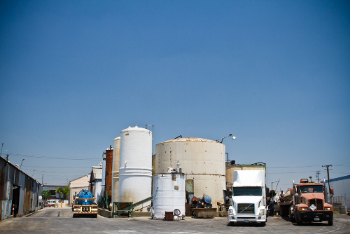How long has the facility maintained a fleet of vehicles?
Utilize the image to construct a detailed and well-explained answer.

The caption states that the facility has maintained a small fleet of vehicles, including vacuum tankers, for over fifty years, which suggests a long history of operational activity.